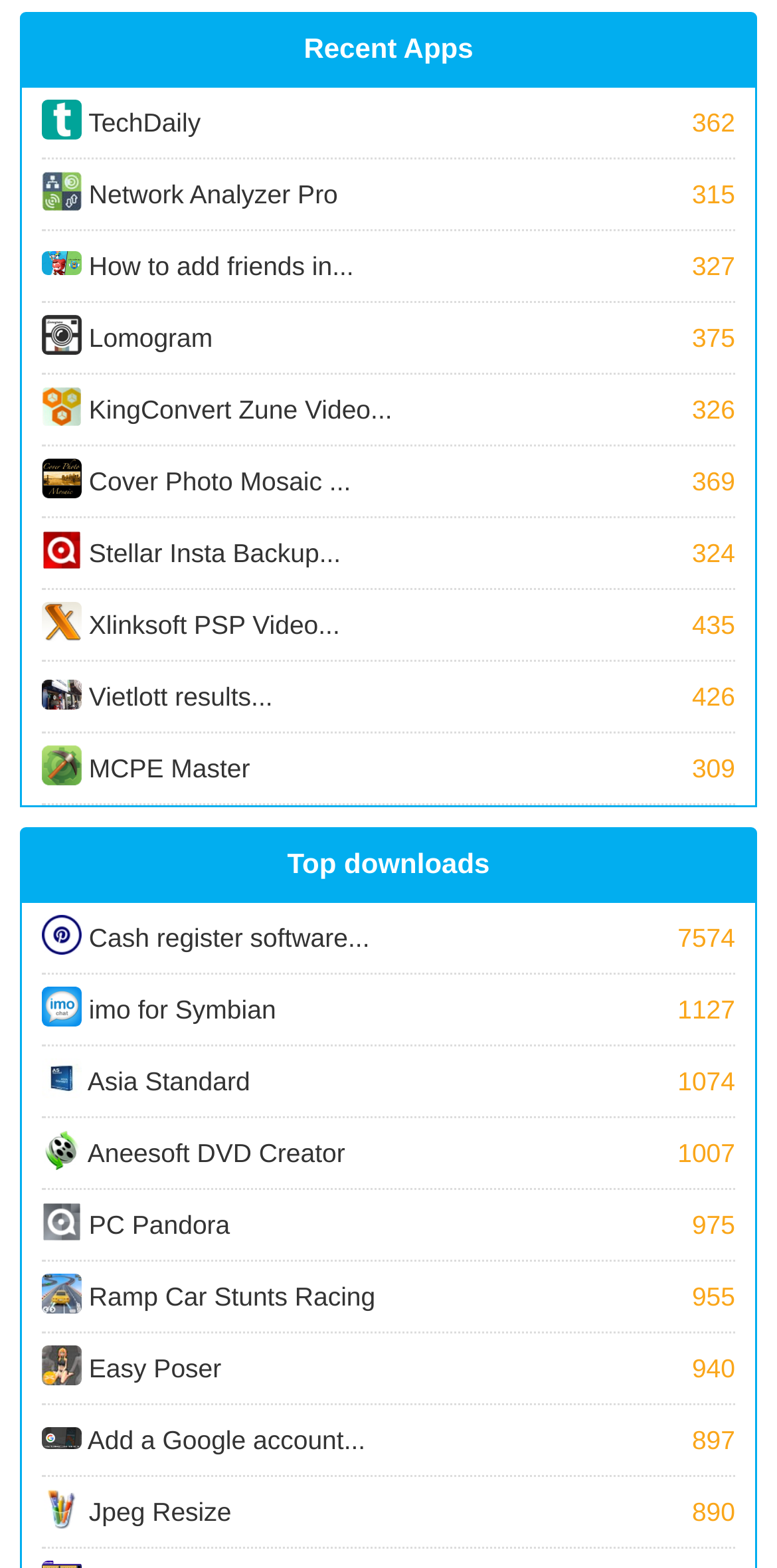Could you highlight the region that needs to be clicked to execute the instruction: "View TechDaily for Windows Phone"?

[0.054, 0.056, 0.946, 0.1]